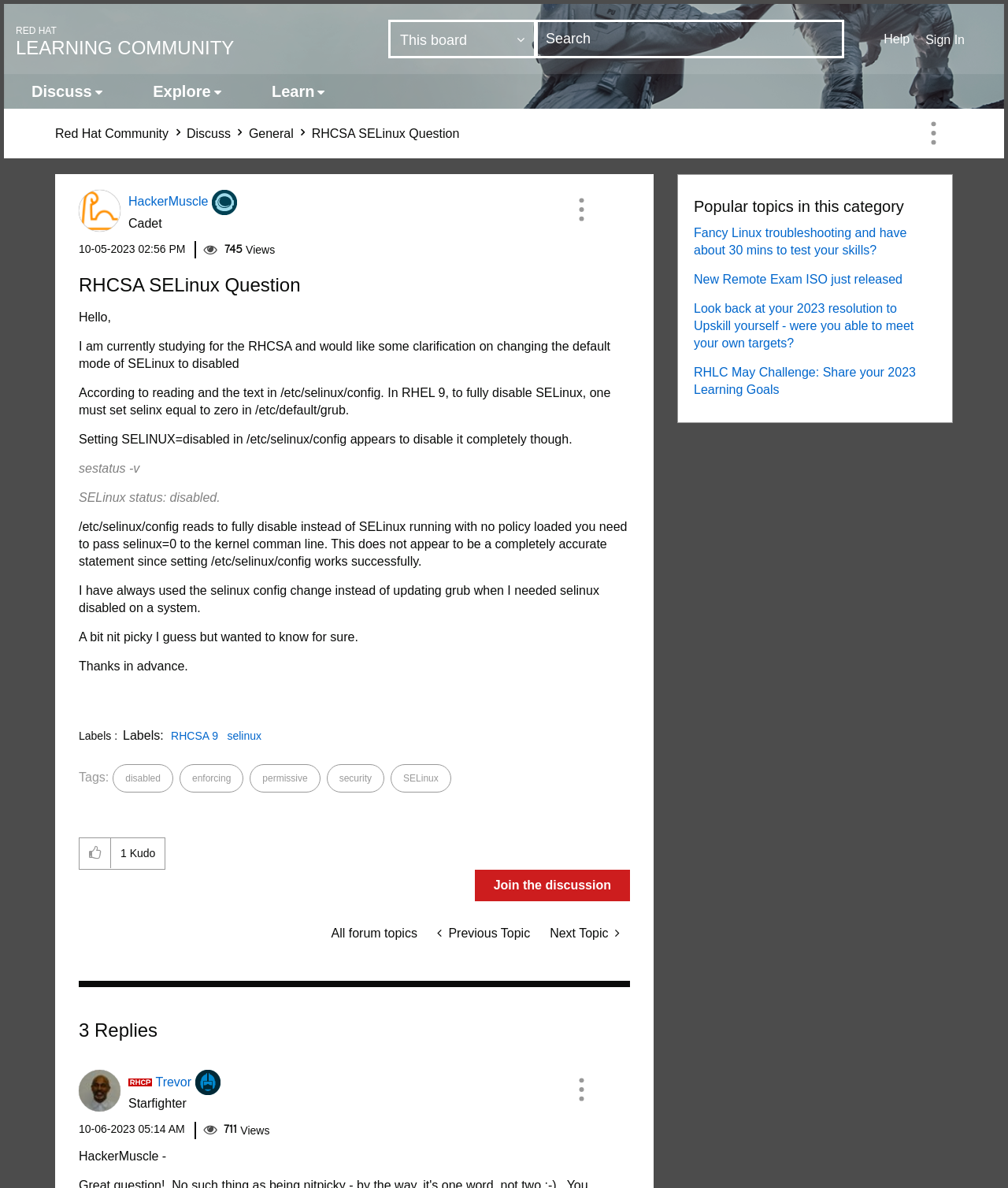Can you find the bounding box coordinates of the area I should click to execute the following instruction: "Click on the RHCSA 9 label"?

[0.17, 0.615, 0.222, 0.624]